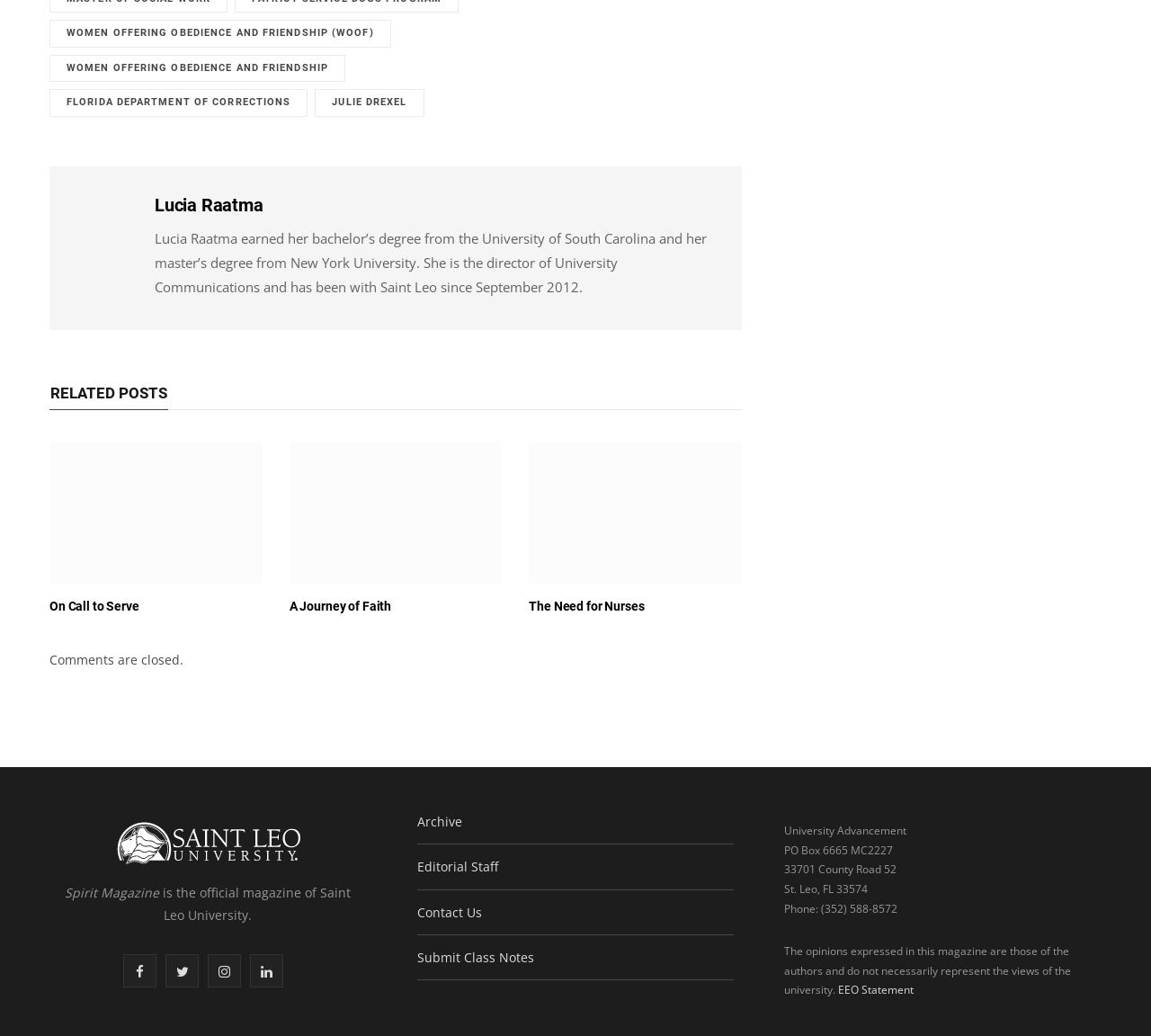What is the name of the university?
Please respond to the question with a detailed and informative answer.

I found the answer by looking at the links and text on the webpage. The link 'WOMEN OFFERING OBEDIENCE AND FRIENDSHIP (WOOF)' and the text 'Saint Leo University' suggest that the webpage is related to Saint Leo University.